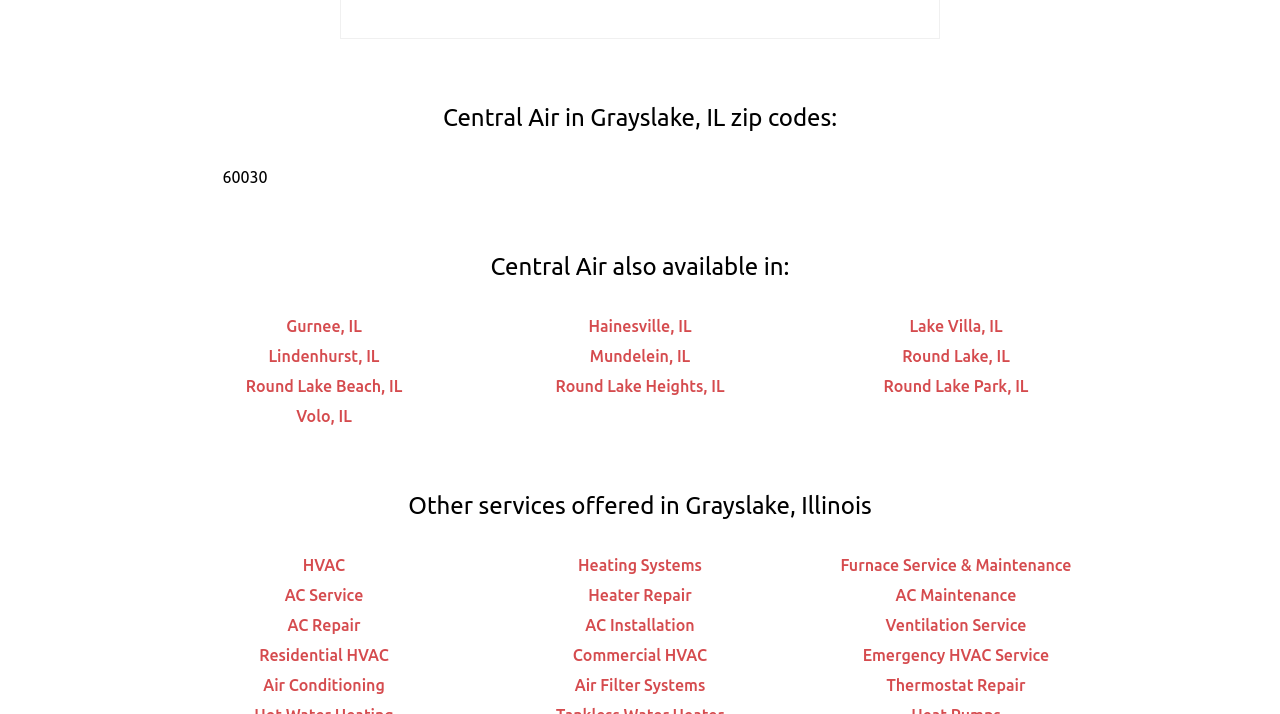Please indicate the bounding box coordinates of the element's region to be clicked to achieve the instruction: "View services in Gurnee, IL". Provide the coordinates as four float numbers between 0 and 1, i.e., [left, top, right, bottom].

[0.224, 0.444, 0.283, 0.469]